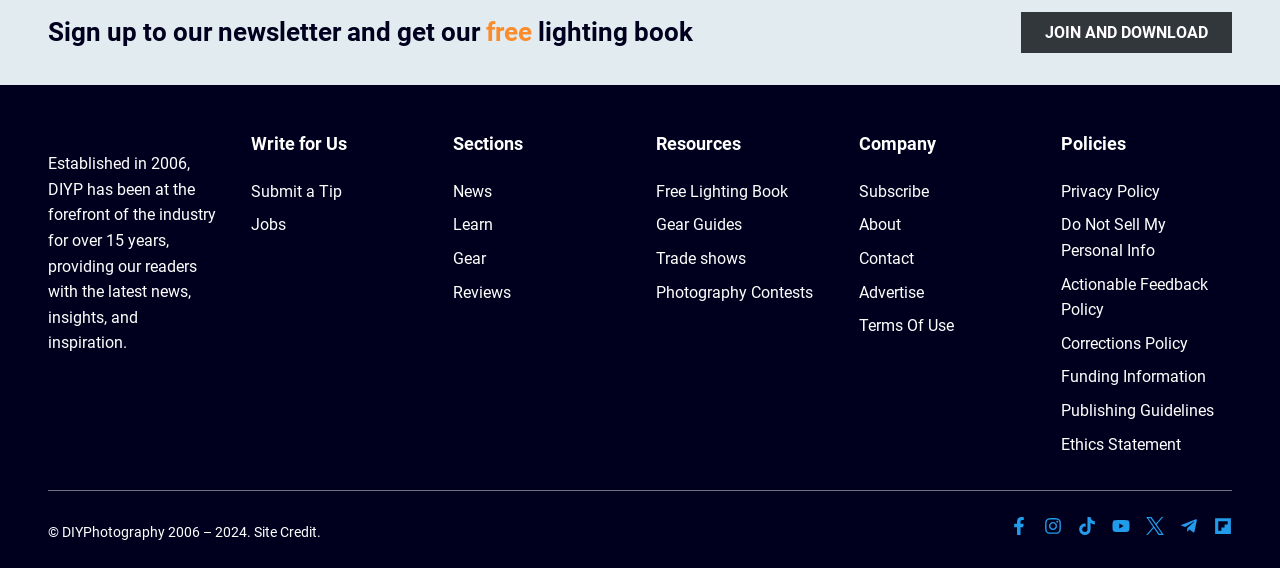Specify the bounding box coordinates of the area to click in order to follow the given instruction: "Learn more about photography."

[0.354, 0.065, 0.385, 0.11]